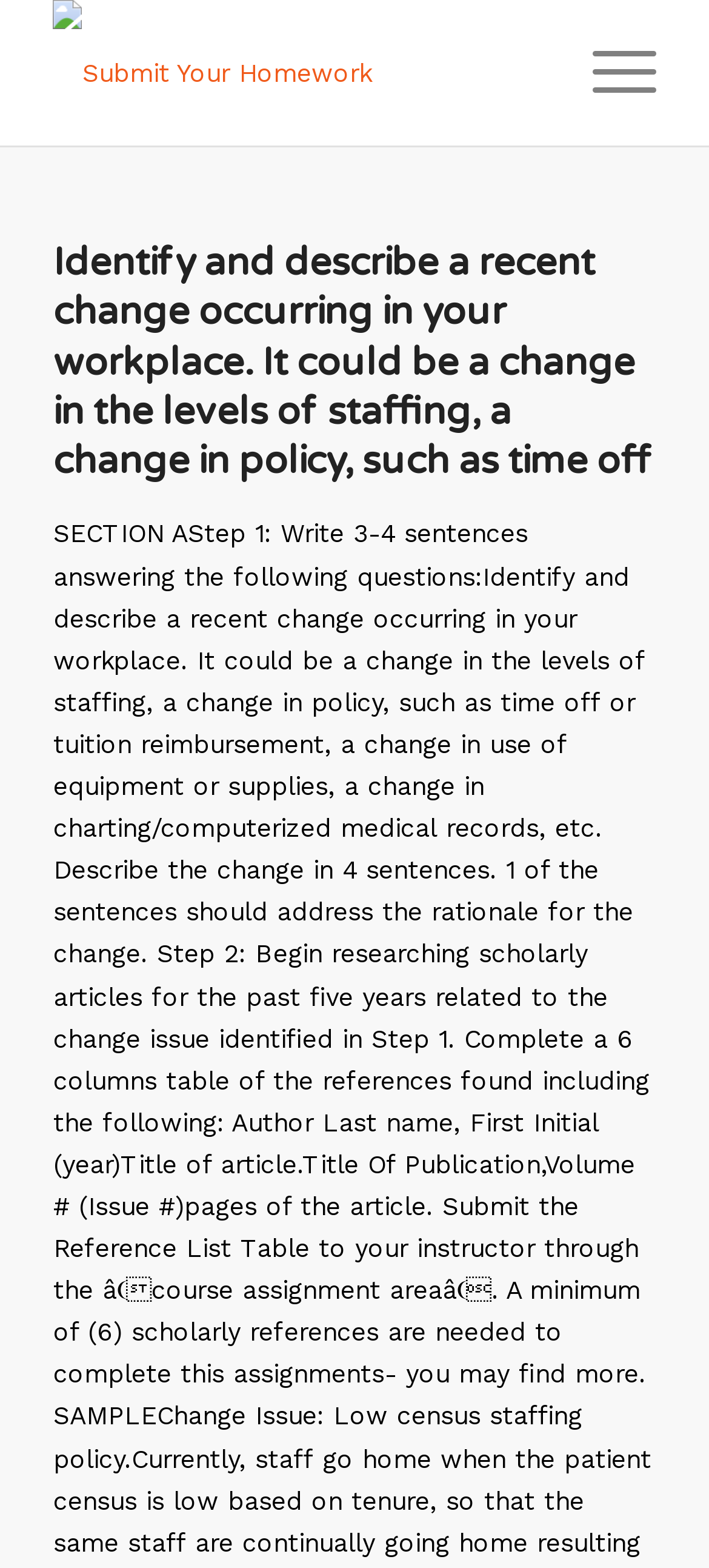Determine the main heading of the webpage and generate its text.

Identify and describe a recent change occurring in your workplace. It could be a change in the levels of staffing, a change in policy, such as time off